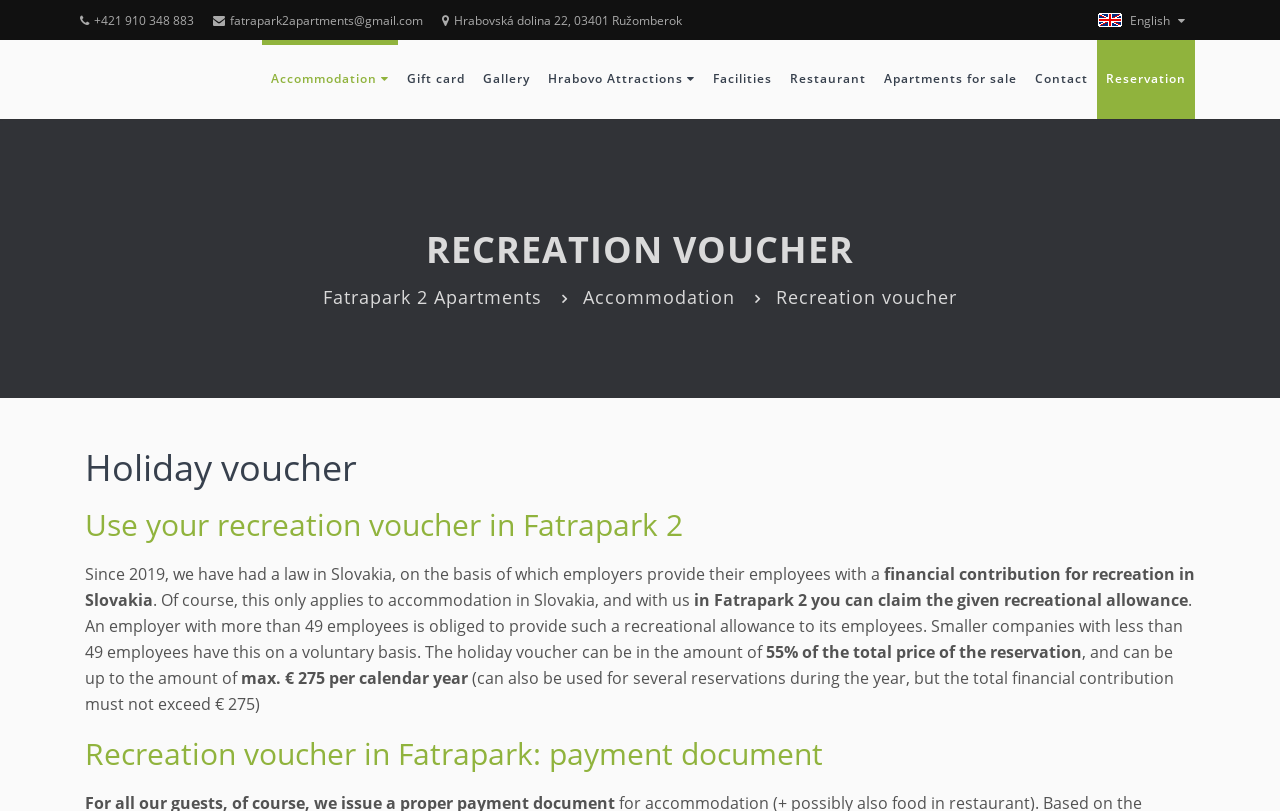What is the phone number to contact?
Answer the question with a detailed explanation, including all necessary information.

I found the phone number by looking at the link element with the OCR text '+421 910 348 883' which is located at the top of the webpage.